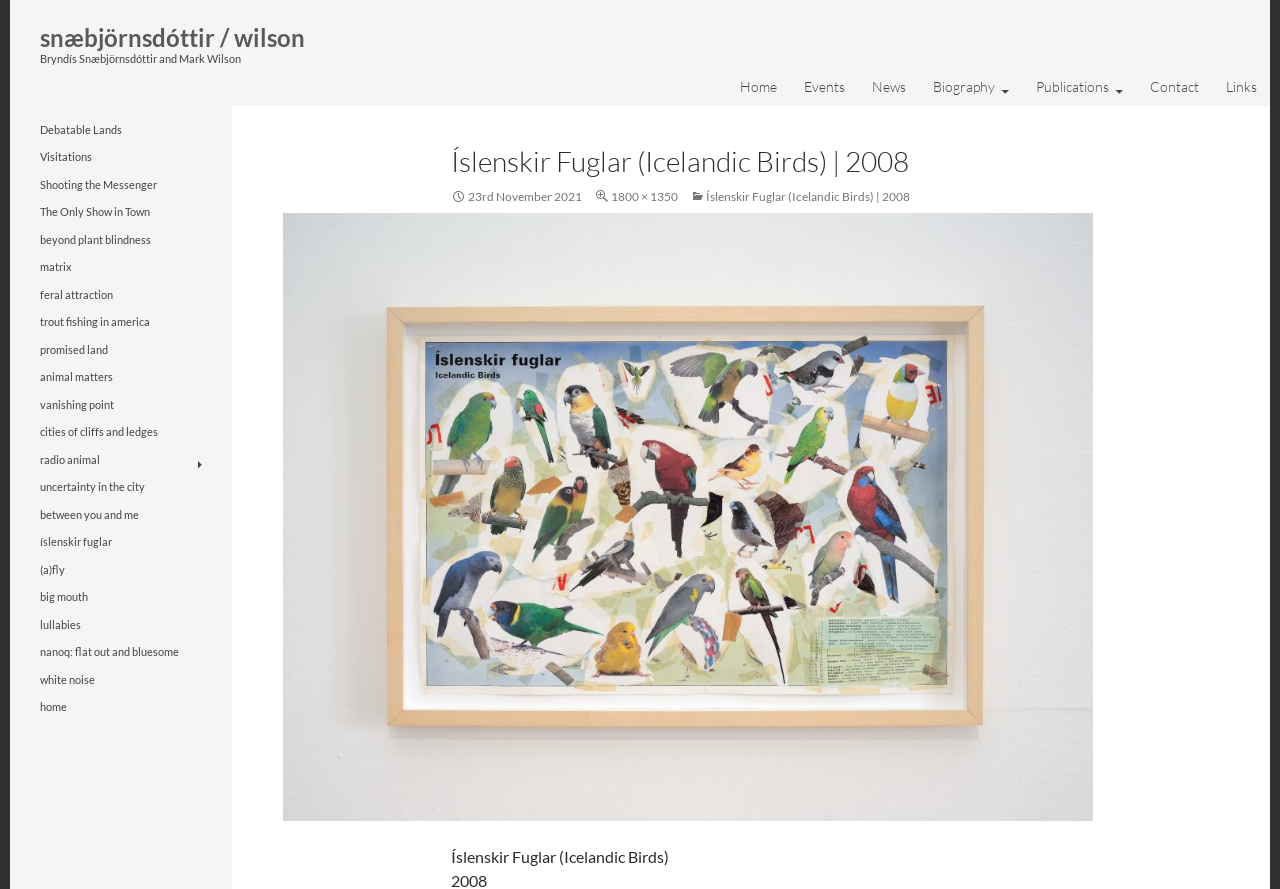Provide the bounding box coordinates of the HTML element described by the text: "fishing". The coordinates should be in the format [left, top, right, bottom] with values between 0 and 1.

None